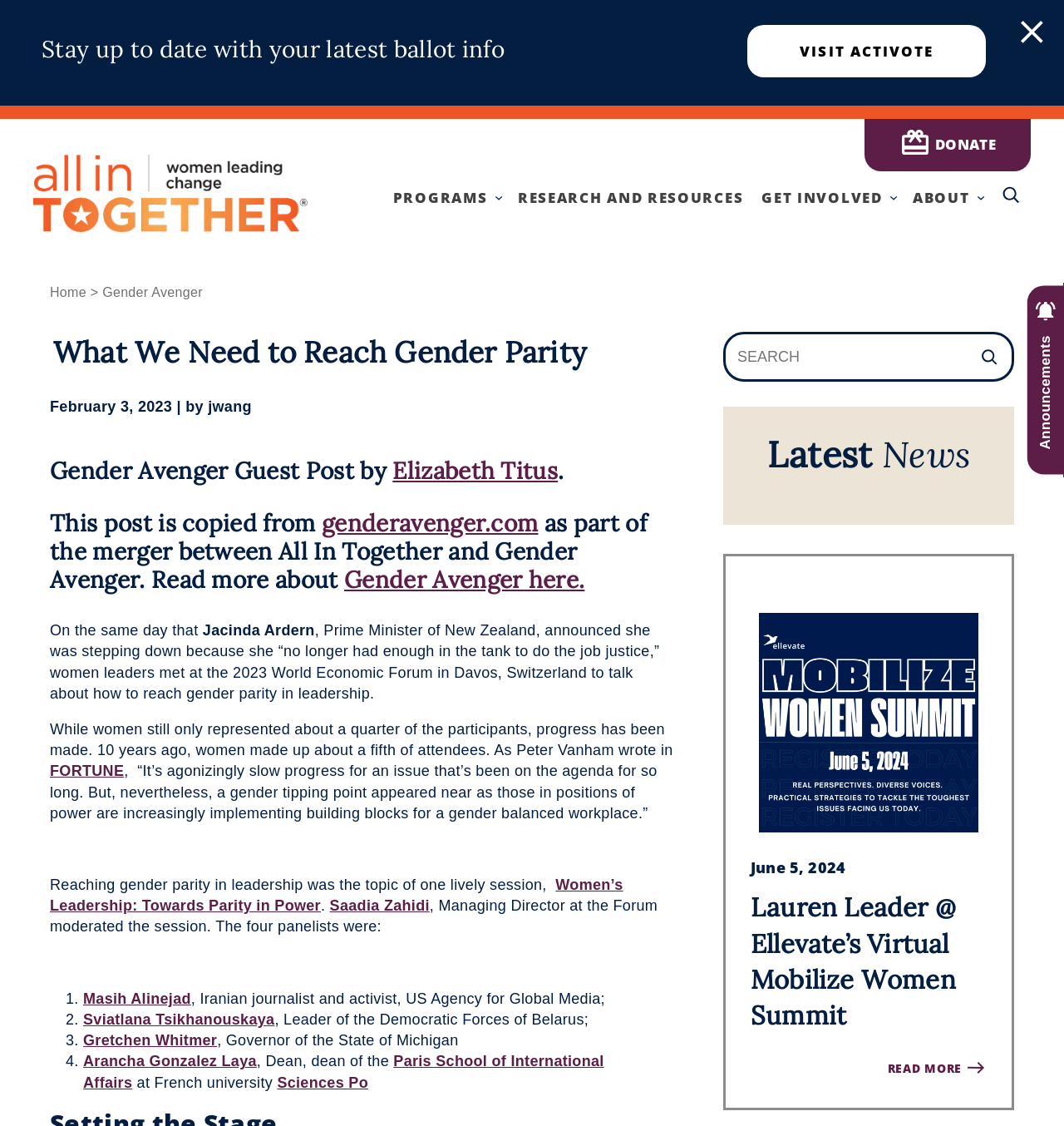Provide the bounding box coordinates for the area that should be clicked to complete the instruction: "Read more about Gender Avenger".

[0.323, 0.506, 0.55, 0.526]